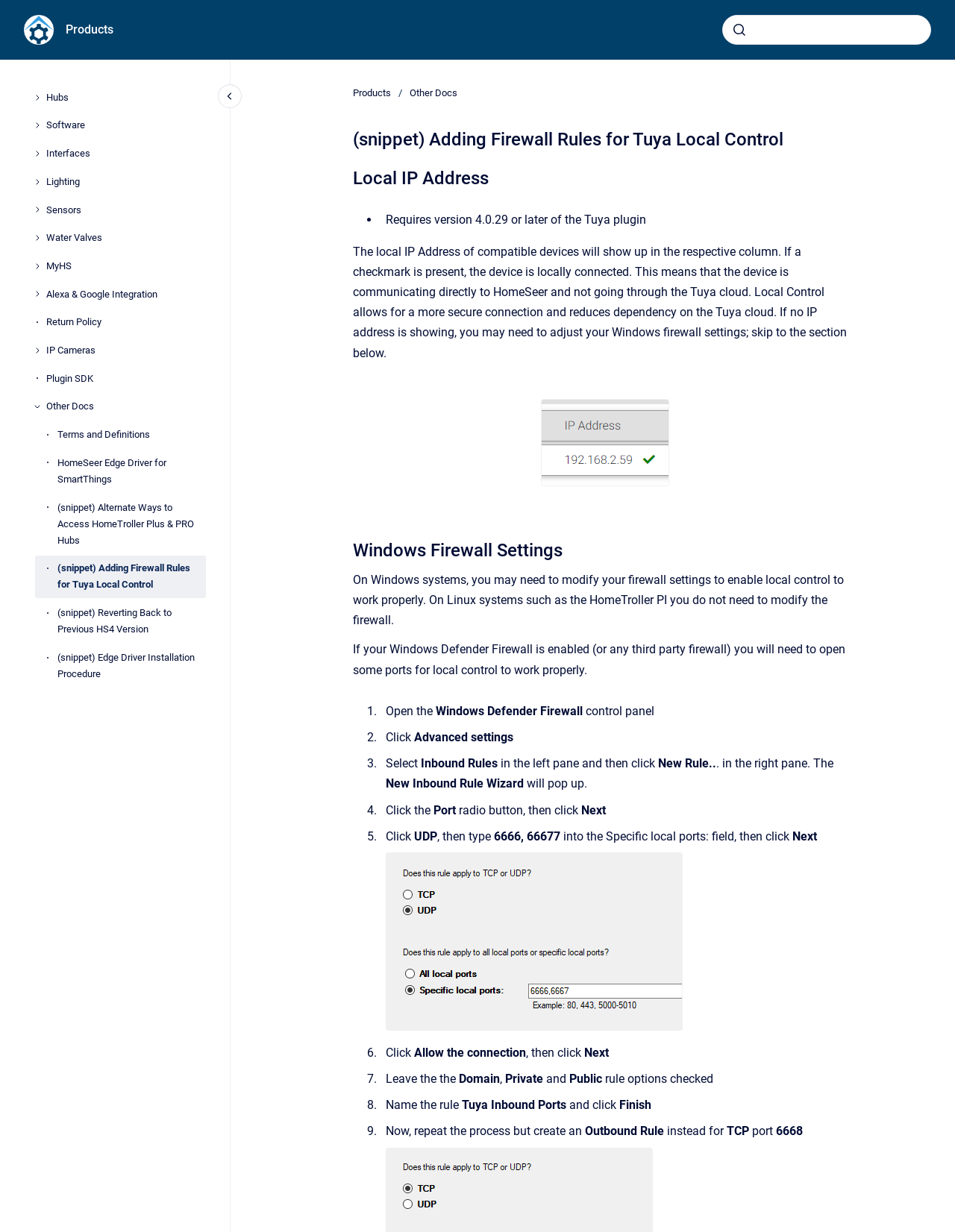Identify and extract the main heading of the webpage.

(snippet) Adding Firewall Rules for Tuya Local Control